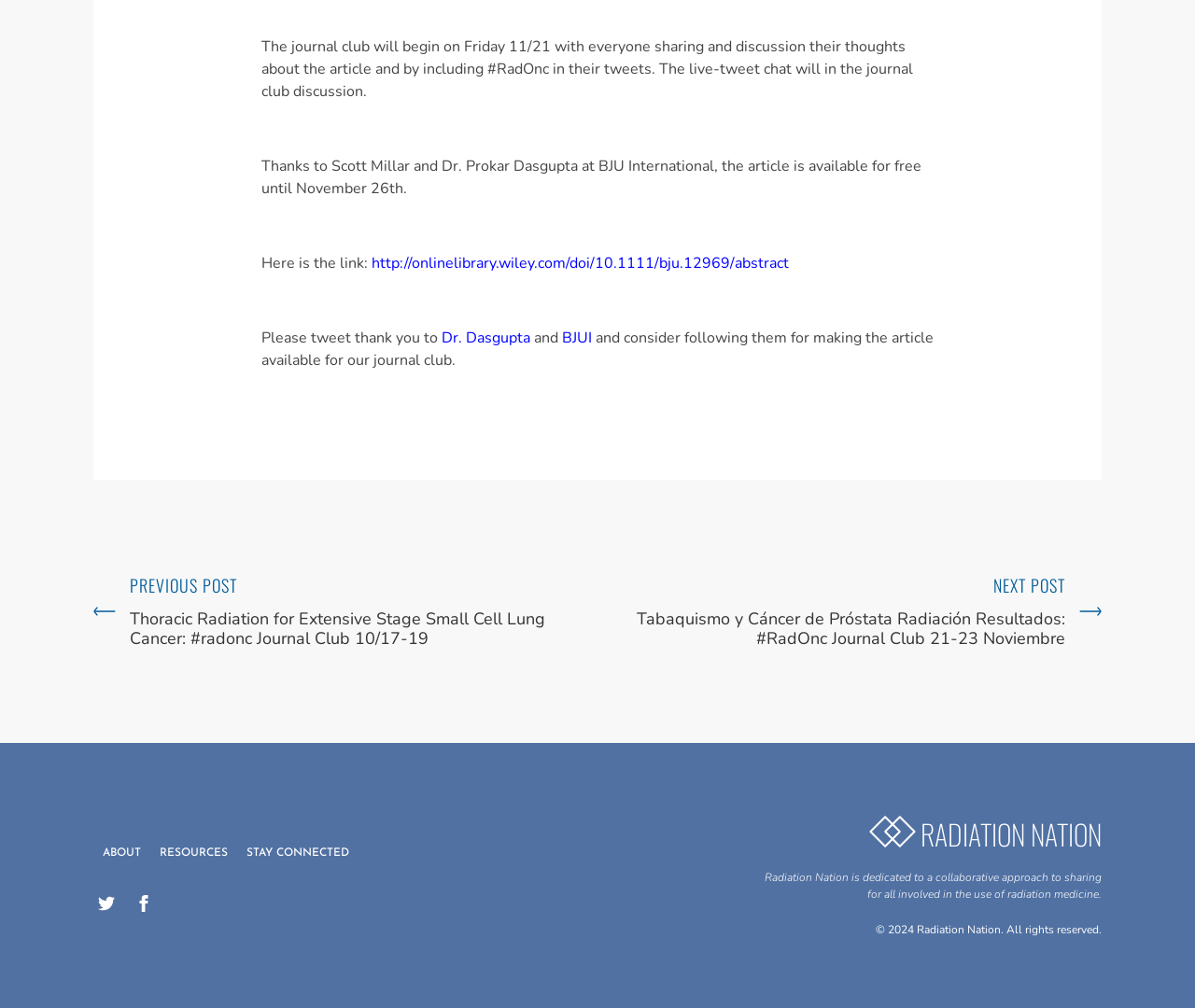Answer the question briefly using a single word or phrase: 
What is the purpose of Radiation Nation?

Collaborative approach to sharing for all involved in radiation medicine